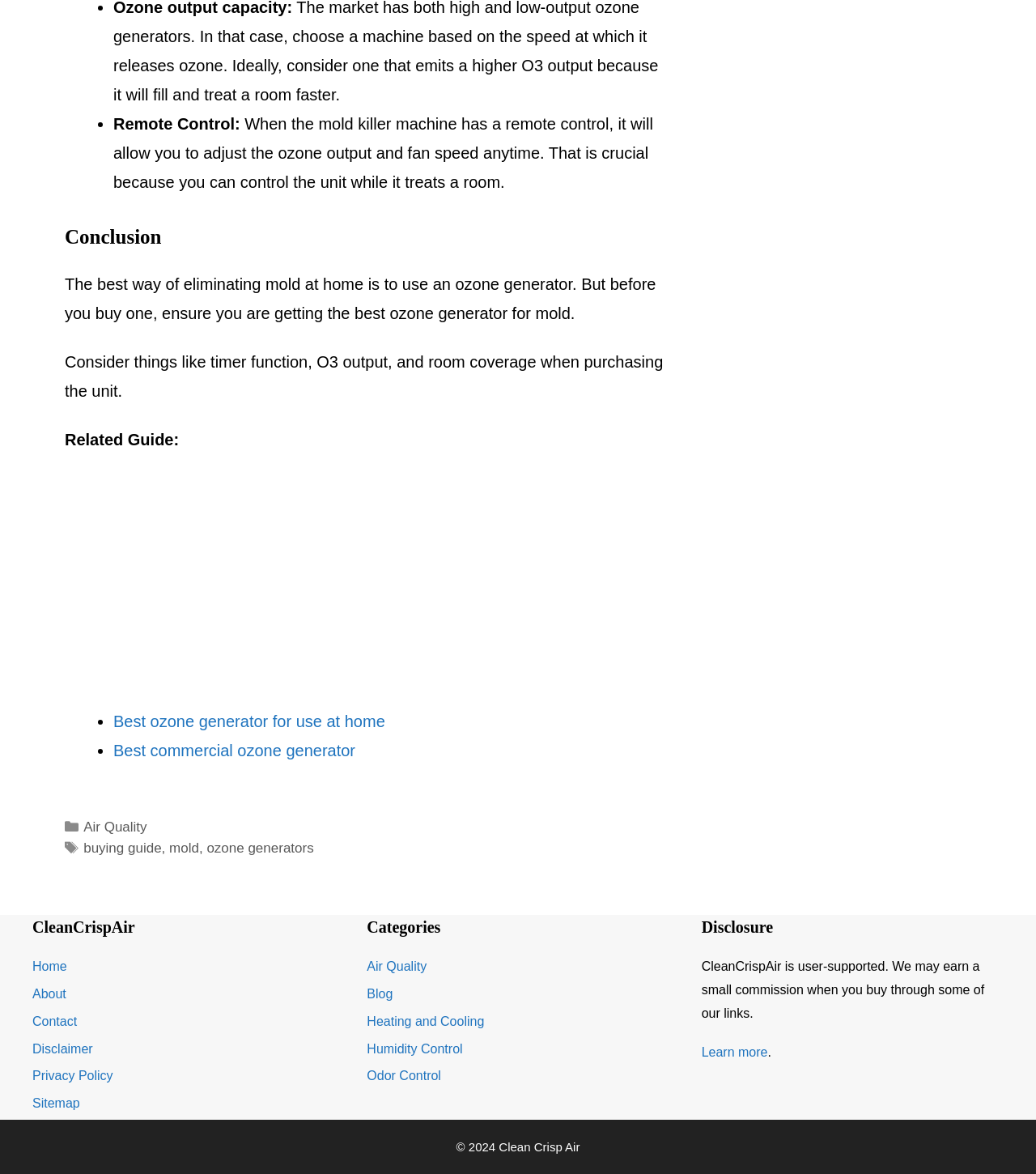Please give a succinct answer to the question in one word or phrase:
What is the disclosure statement about?

Earning commission from links